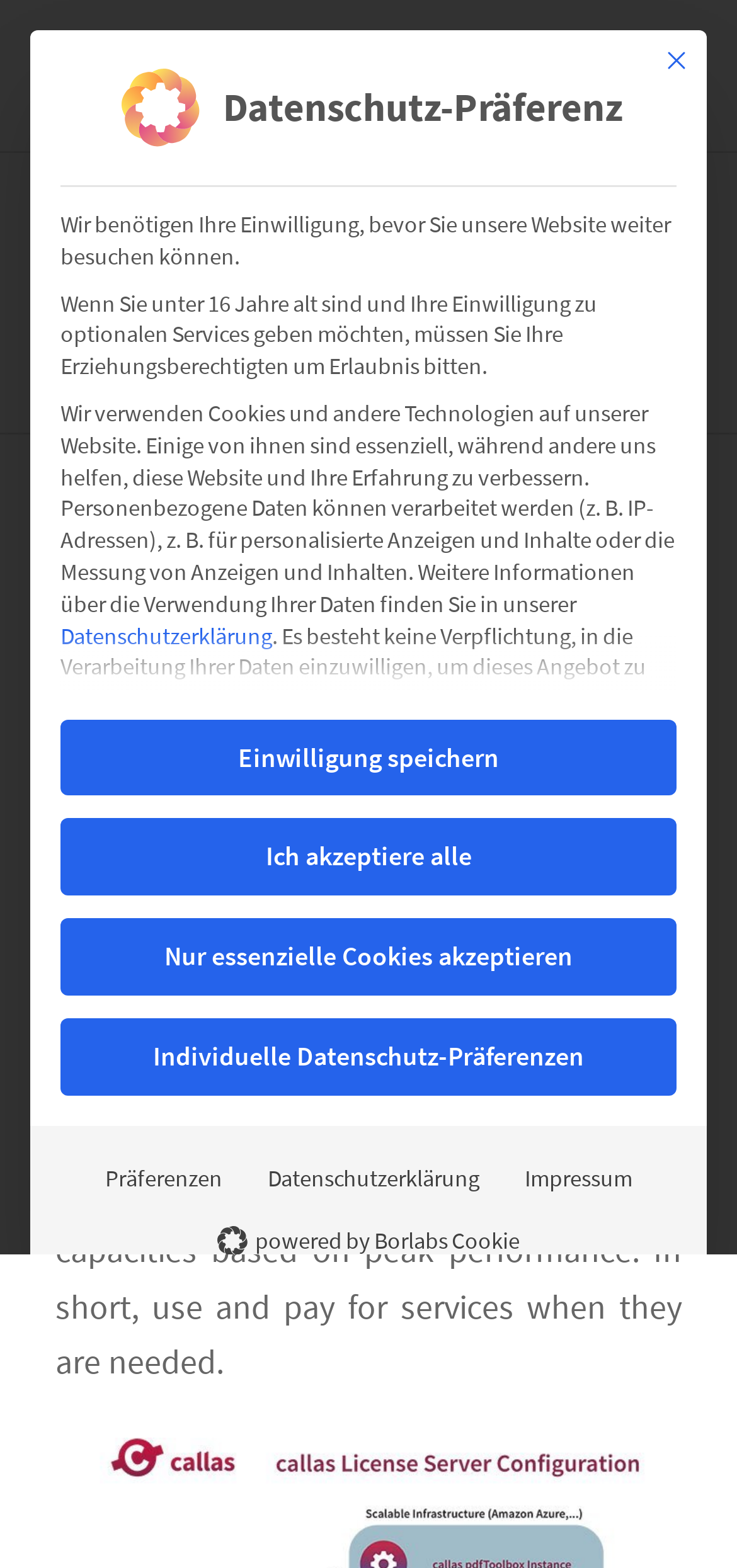Create a full and detailed caption for the entire webpage.

The webpage is about Actino Software's new callas License Server for Cloud Services. At the top, there are four links: "Actino Software", "Suche", "Menü", and "New callas License Server for Cloud Services!". Below these links, there is a prominent alert dialog box with a title "Datenschutz-Präferenz" (Data Protection Preferences) that occupies most of the page. 

Inside the dialog box, there is a heading "Datenschutz-Präferenz" and a paragraph explaining the website's data protection policy. The paragraph is quite long and provides detailed information about the website's use of cookies, personal data processing, and the user's options for consenting to these practices. 

Below the paragraph, there are several buttons and checkboxes for configuring data protection preferences. There are three checkboxes for essential services, statistics, and other options, along with corresponding descriptions. Additionally, there are five buttons: "Einstellungen" (Settings), "Einwilligung speichern" (Save Consent), "Ich akzeptiere alle" (I Accept All), "Nur essenzielle Cookies akzeptieren" (Only Accept Essential Cookies), and "Individuelle Datenschutz-Präferenzen" (Individual Data Protection Preferences). 

At the bottom of the dialog box, there are three more buttons: "Präferenzen" (Preferences), "Datenschutzerklärung" (Data Protection Declaration), and "Impressum" (Imprint). There is also a link "powered by Borlabs Cookie" with a small image next to it.